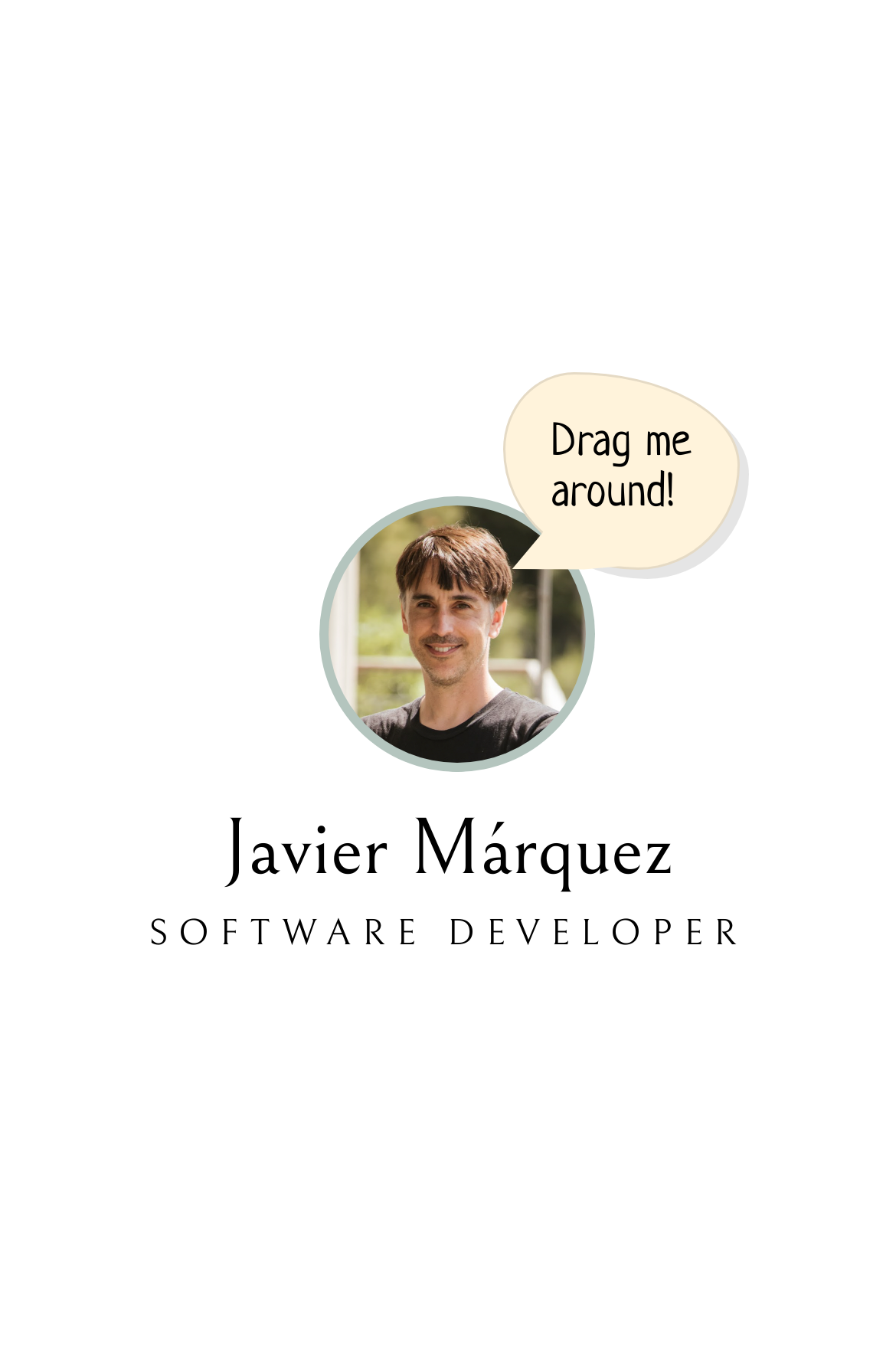Given the webpage screenshot, identify the bounding box of the UI element that matches this description: "Noah Blon".

[0.494, 0.558, 0.536, 0.567]